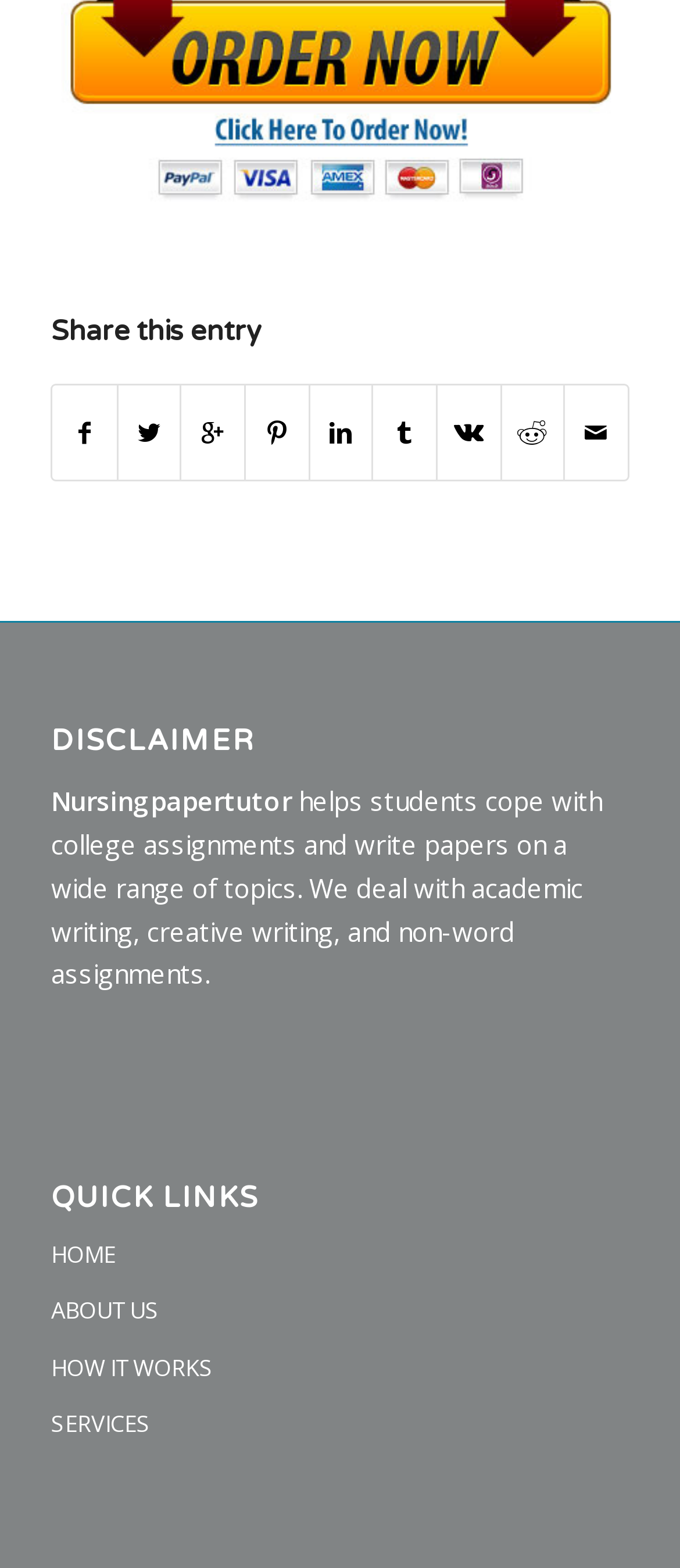Please identify the bounding box coordinates of the region to click in order to complete the given instruction: "explore weblog". The coordinates should be four float numbers between 0 and 1, i.e., [left, top, right, bottom].

None